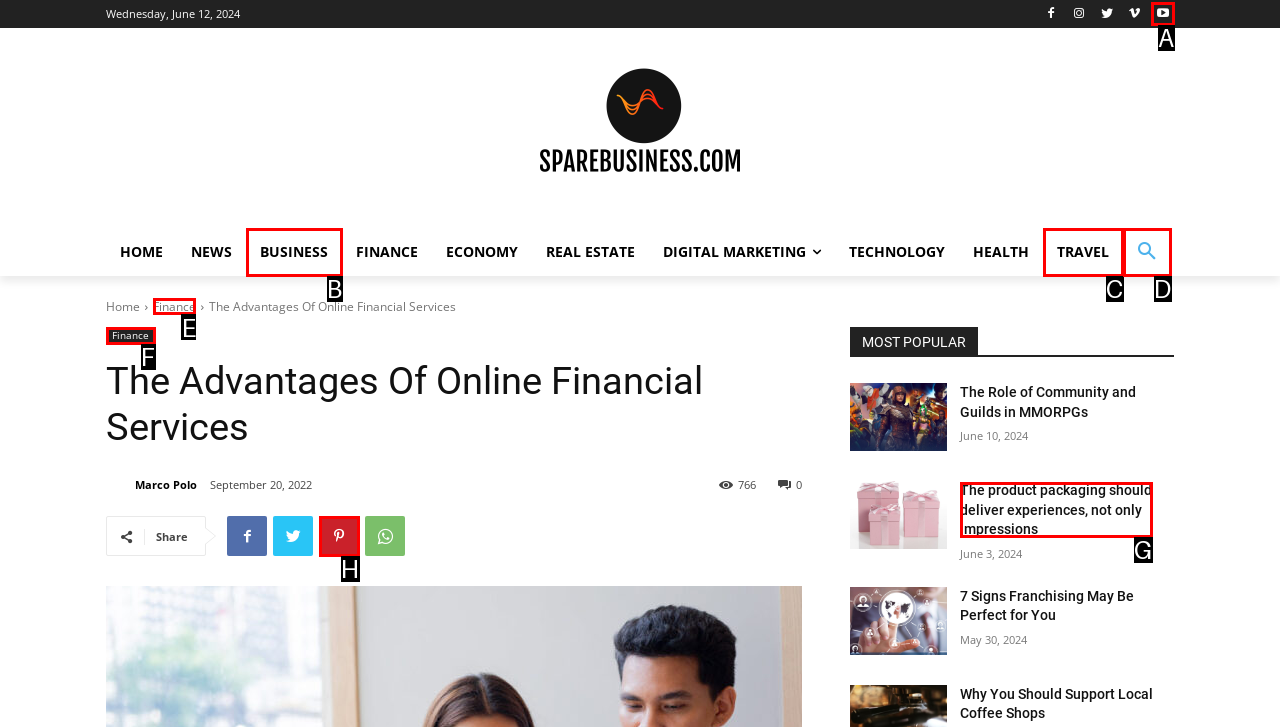For the instruction: Visit the Finance page, determine the appropriate UI element to click from the given options. Respond with the letter corresponding to the correct choice.

E